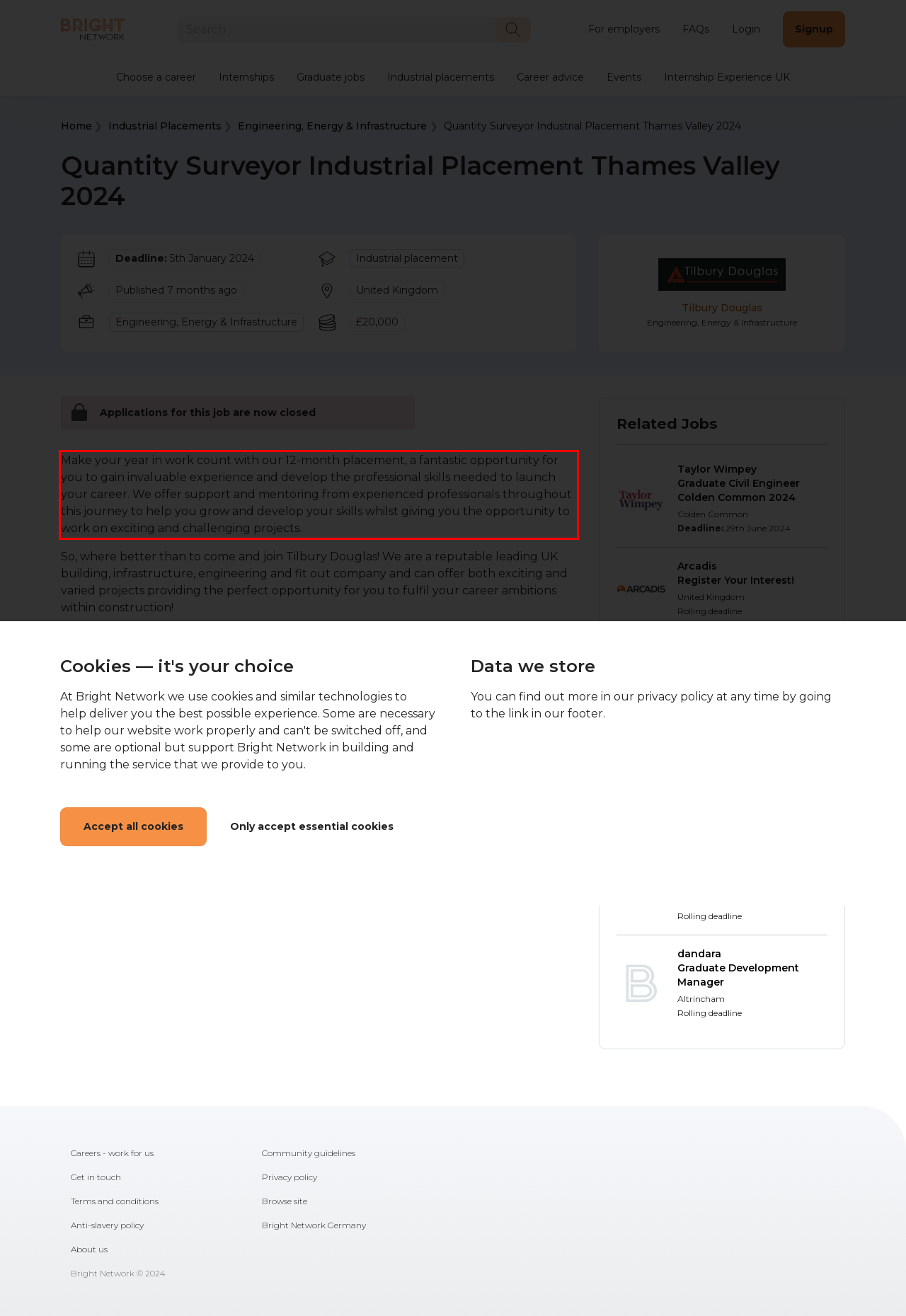Inspect the webpage screenshot that has a red bounding box and use OCR technology to read and display the text inside the red bounding box.

Make your year in work count with our 12-month placement, a fantastic opportunity for you to gain invaluable experience and develop the professional skills needed to launch your career. We offer support and mentoring from experienced professionals throughout this journey to help you grow and develop your skills whilst giving you the opportunity to work on exciting and challenging projects.